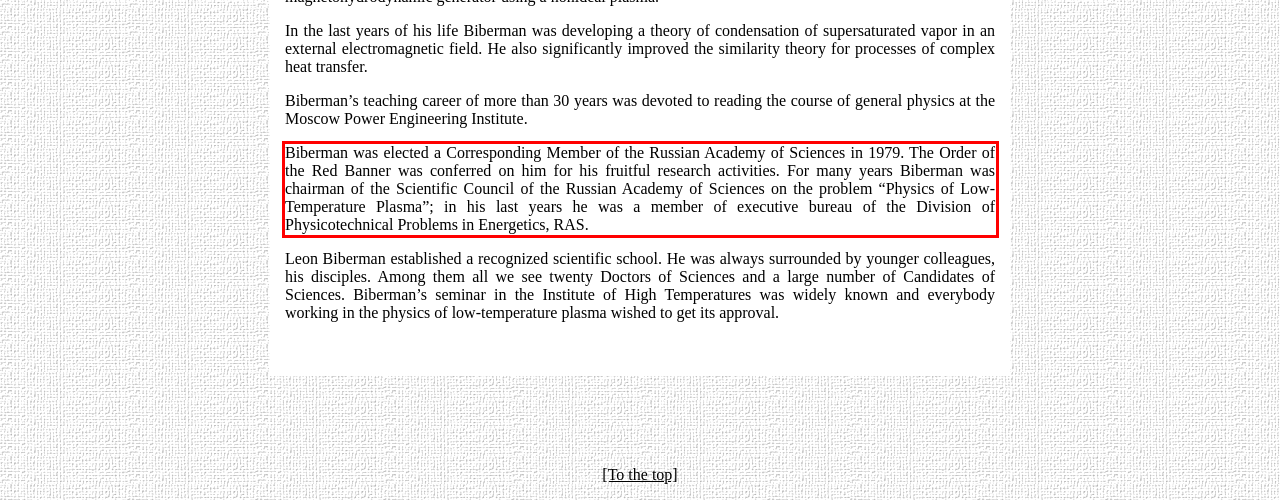You have a webpage screenshot with a red rectangle surrounding a UI element. Extract the text content from within this red bounding box.

Biberman was elected a Corresponding Member of the Russian Academy of Sciences in 1979. The Order of the Red Banner was conferred on him for his fruitful research activities. For many years Biberman was chairman of the Scientific Council of the Russian Academy of Sciences on the problem “Physics of Low-Temperature Plasma”; in his last years he was a member of executive bureau of the Division of Physicotechnical Problems in Energetics, RAS.